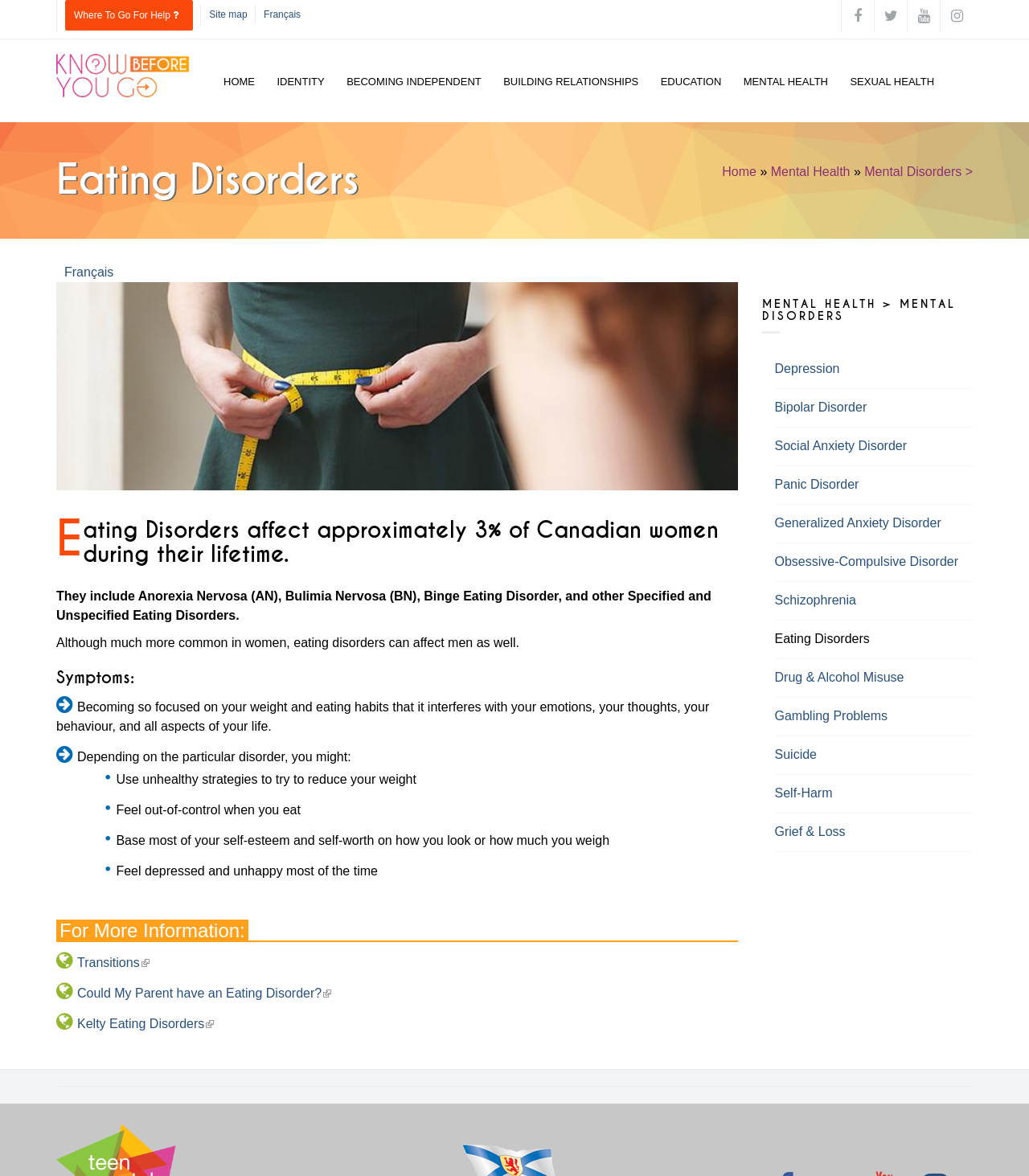Give a full account of the webpage's elements and their arrangement.

This webpage is about eating disorders, specifically focusing on the effects on Canadian women. At the top of the page, there are several links, including "Skip to main content", "Site map", and "Français", which are positioned on the left side of the page. On the right side, there are social media links represented by icons.

Below these links, there is a navigation menu with several categories, including "HOME", "IDENTITY", "BECOMING INDEPENDENT", "BUILDING RELATIONSHIPS", "EDUCATION", "MENTAL HEALTH", and "SEXUAL HEALTH". Each category has a dropdown list of subtopics.

The main content of the page is divided into sections. The first section has a heading "Eating Disorders" and a brief introduction to the topic, stating that eating disorders affect approximately 3% of Canadian women during their lifetime. This section also includes a list of types of eating disorders.

The next section is titled "Symptoms" and lists several signs of eating disorders, such as becoming overly focused on weight and eating habits, using unhealthy strategies to reduce weight, feeling out of control when eating, and basing self-esteem on appearance or weight.

Following this section, there is a section titled "For More Information" with links to external resources, including "Transitions", "Could My Parent have an Eating Disorder?", and "Kelty Eating Disorders".

On the right side of the page, there is a sidebar with a heading "MENTAL HEALTH > MENTAL DISORDERS" and a list of links to specific mental health topics, including depression, bipolar disorder, social anxiety disorder, panic disorder, generalized anxiety disorder, and obsessive-compulsive disorder.

Throughout the page, there are no images except for one at the top, which is a banner with the title "Eating Disorders". The overall layout is organized, with clear headings and concise text, making it easy to navigate and understand the content.